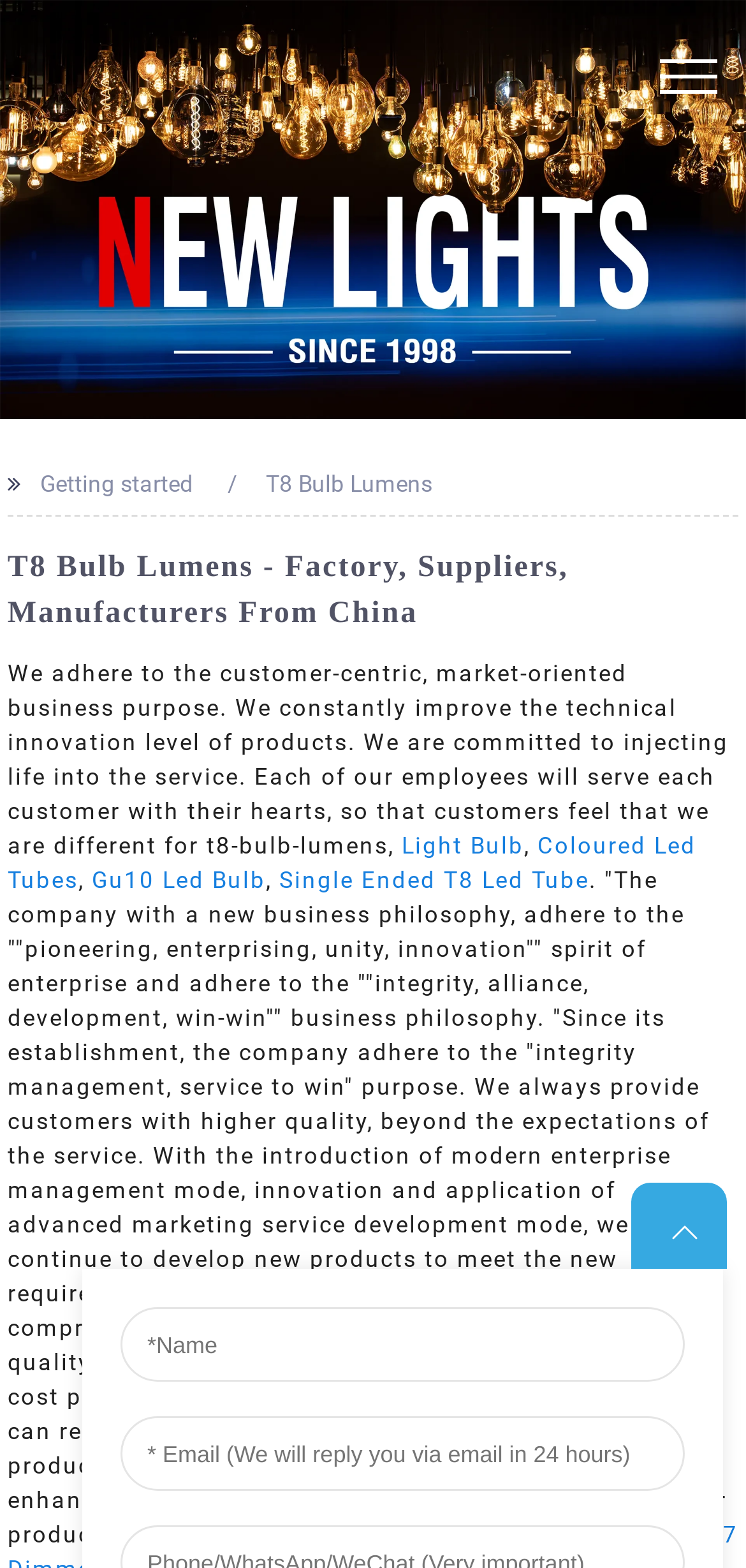Identify the bounding box coordinates of the region that needs to be clicked to carry out this instruction: "Get started with the website". Provide these coordinates as four float numbers ranging from 0 to 1, i.e., [left, top, right, bottom].

[0.054, 0.301, 0.259, 0.318]